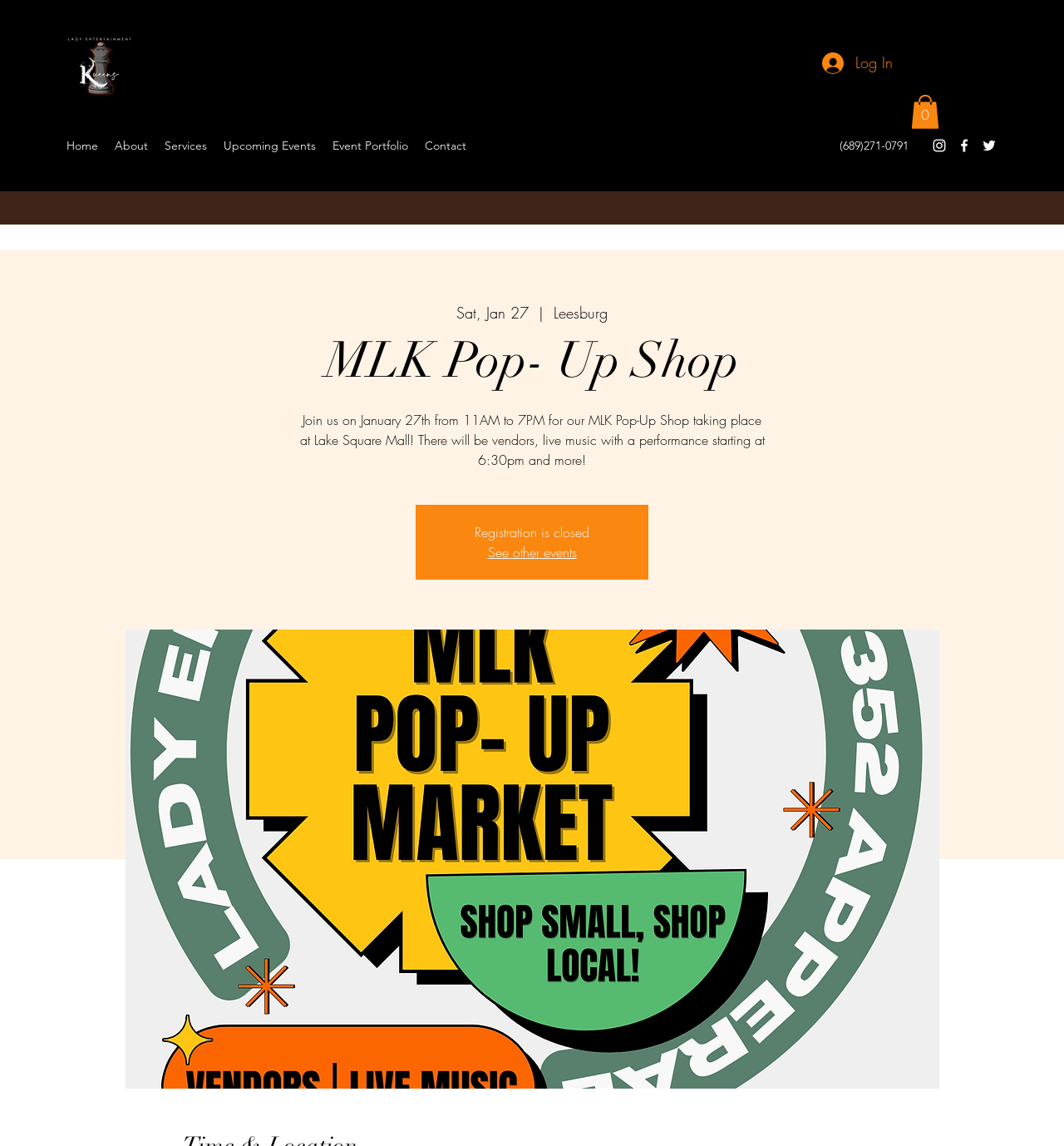How many items are in the cart?
Please utilize the information in the image to give a detailed response to the question.

I found the number of items in the cart by looking at the button element with the bounding box coordinates [0.856, 0.083, 0.883, 0.112], which contains the text 'Cart with 0 items'.